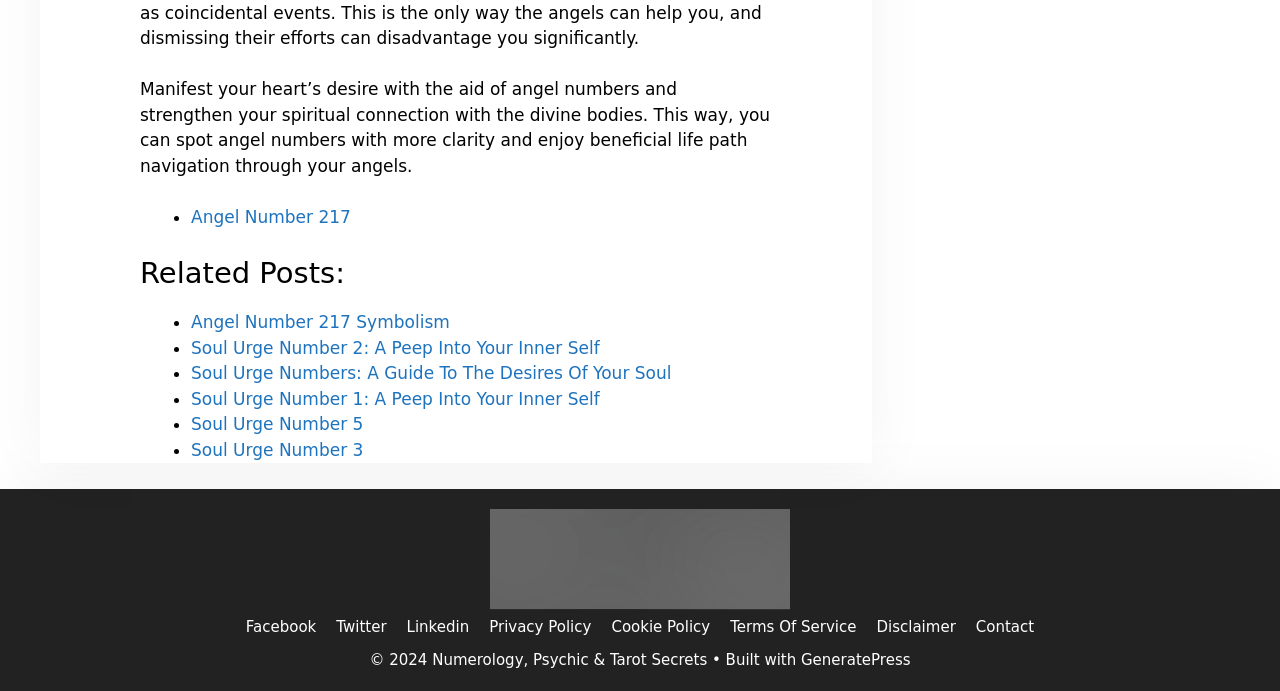Provide a single word or phrase to answer the given question: 
What is the year of copyright?

2024